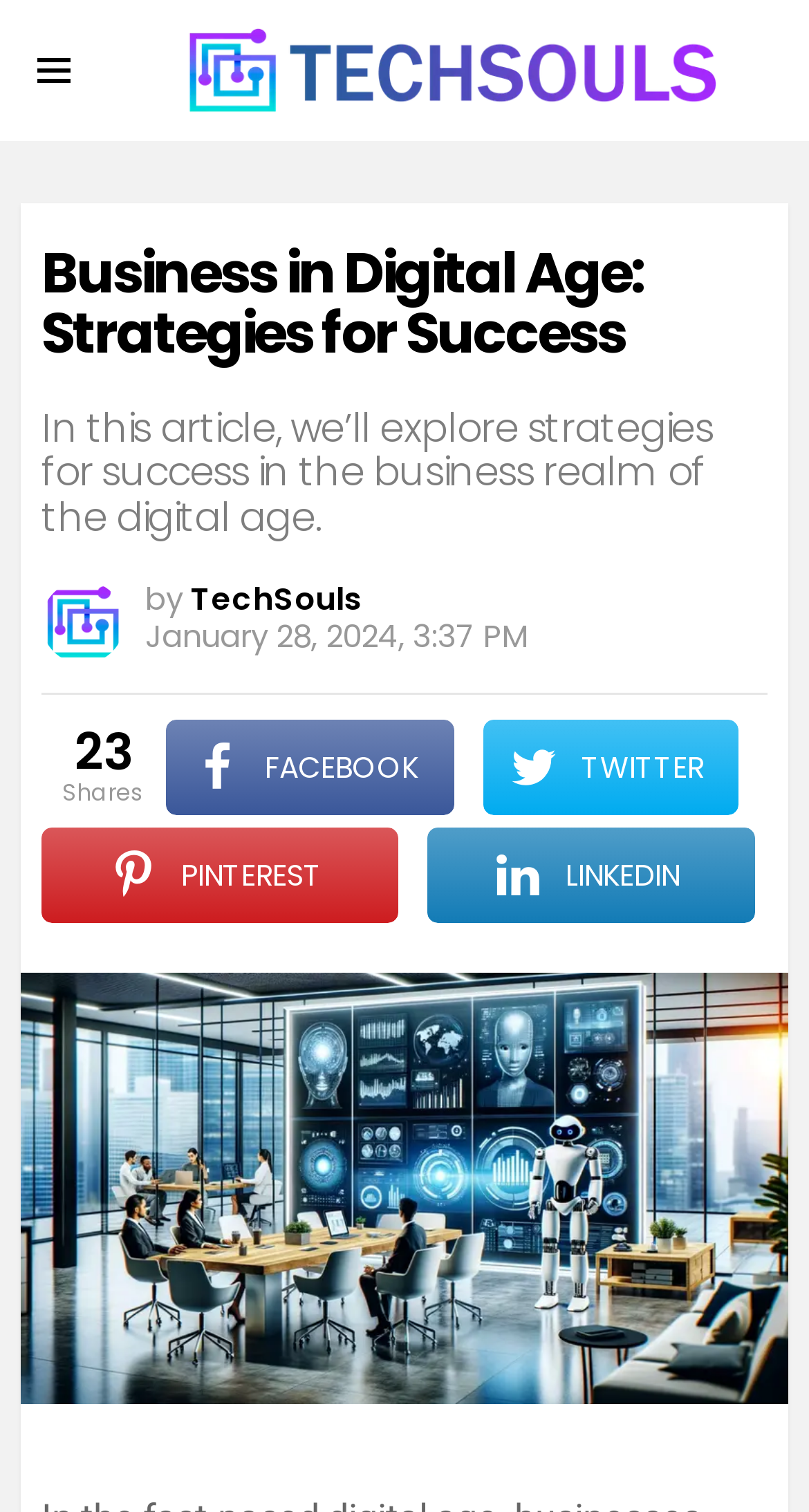What is the name of the website?
Using the information from the image, answer the question thoroughly.

I determined the name of the website by looking at the link element with the text 'TechSouls' at the top of the webpage, which is likely the website's logo or title.